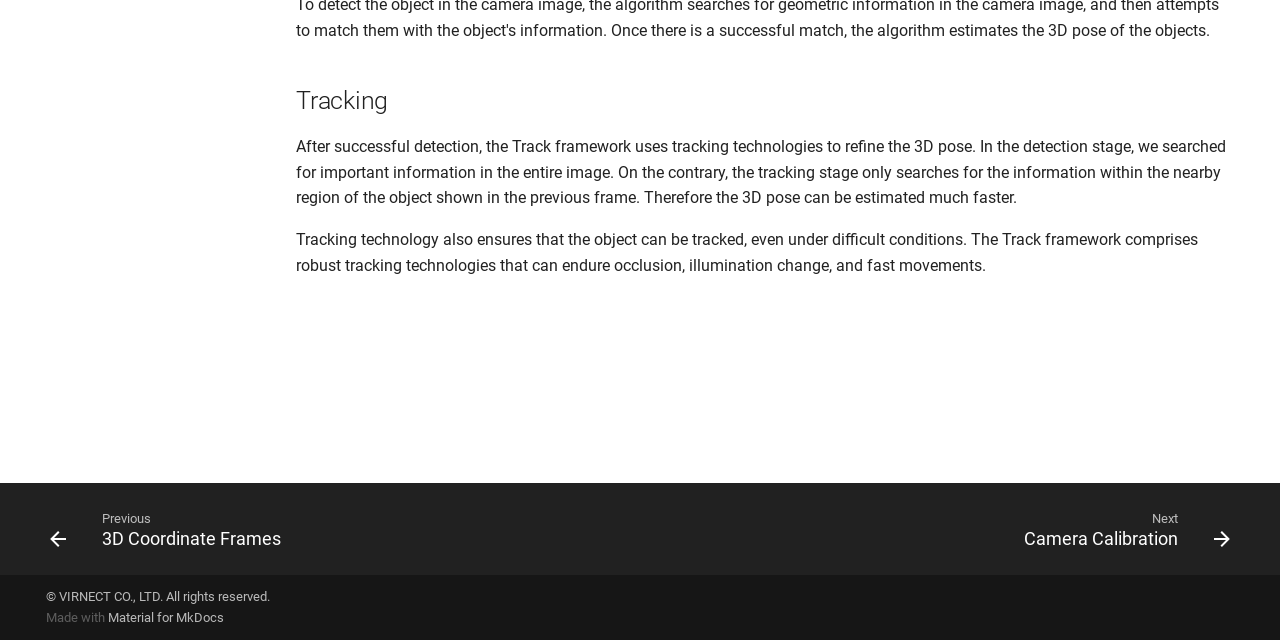Using the given description, provide the bounding box coordinates formatted as (top-left x, top-left y, bottom-right x, bottom-right y), with all values being floating point numbers between 0 and 1. Description: Material for MkDocs

[0.084, 0.952, 0.175, 0.976]